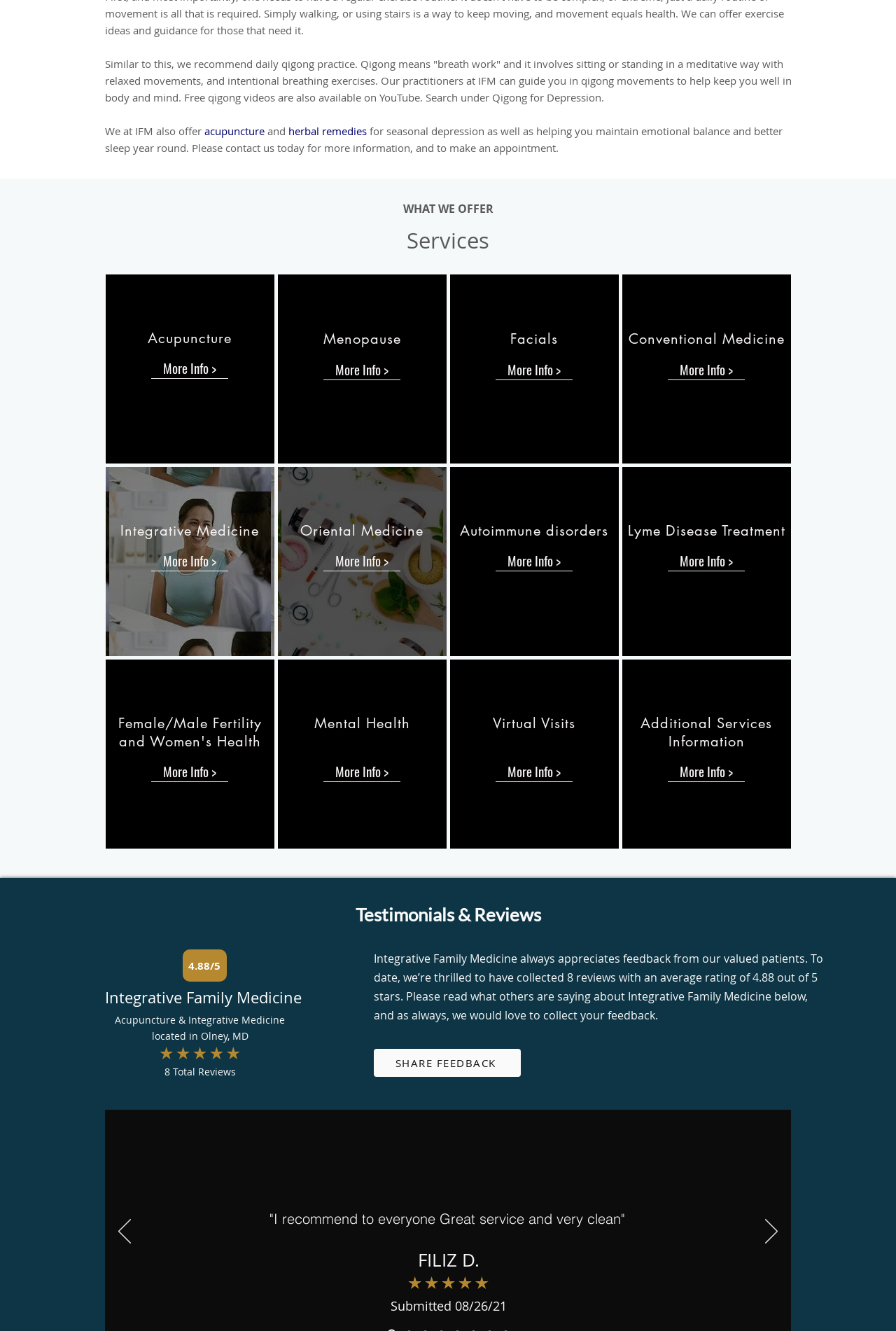Given the webpage screenshot, identify the bounding box of the UI element that matches this description: "More Info >".

[0.361, 0.413, 0.446, 0.429]